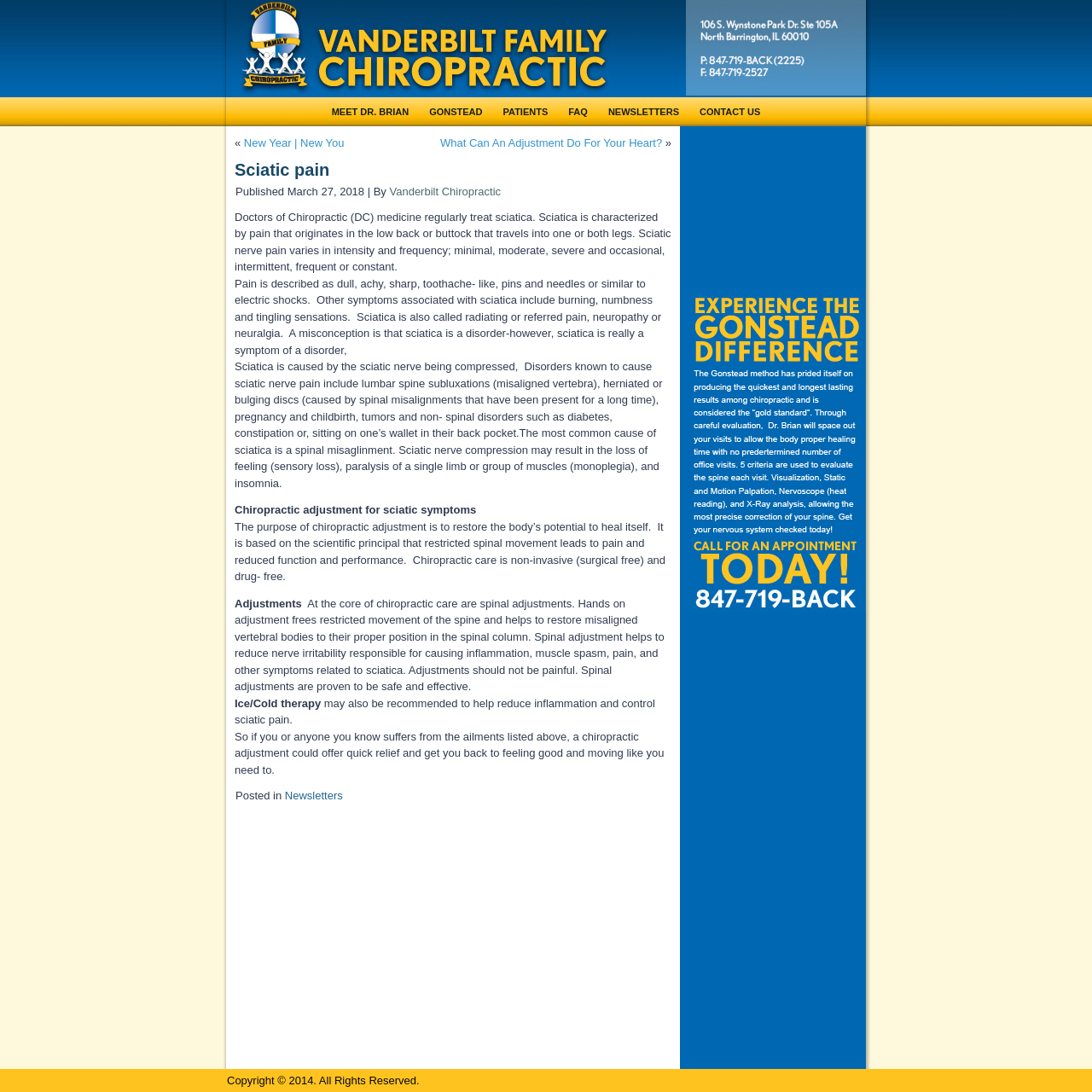Please provide a detailed answer to the question below by examining the image:
What is the most common cause of sciatica?

According to the webpage, the most common cause of sciatica is a spinal misalignment, which can result in the loss of feeling, paralysis of a single limb or group of muscles, and insomnia.